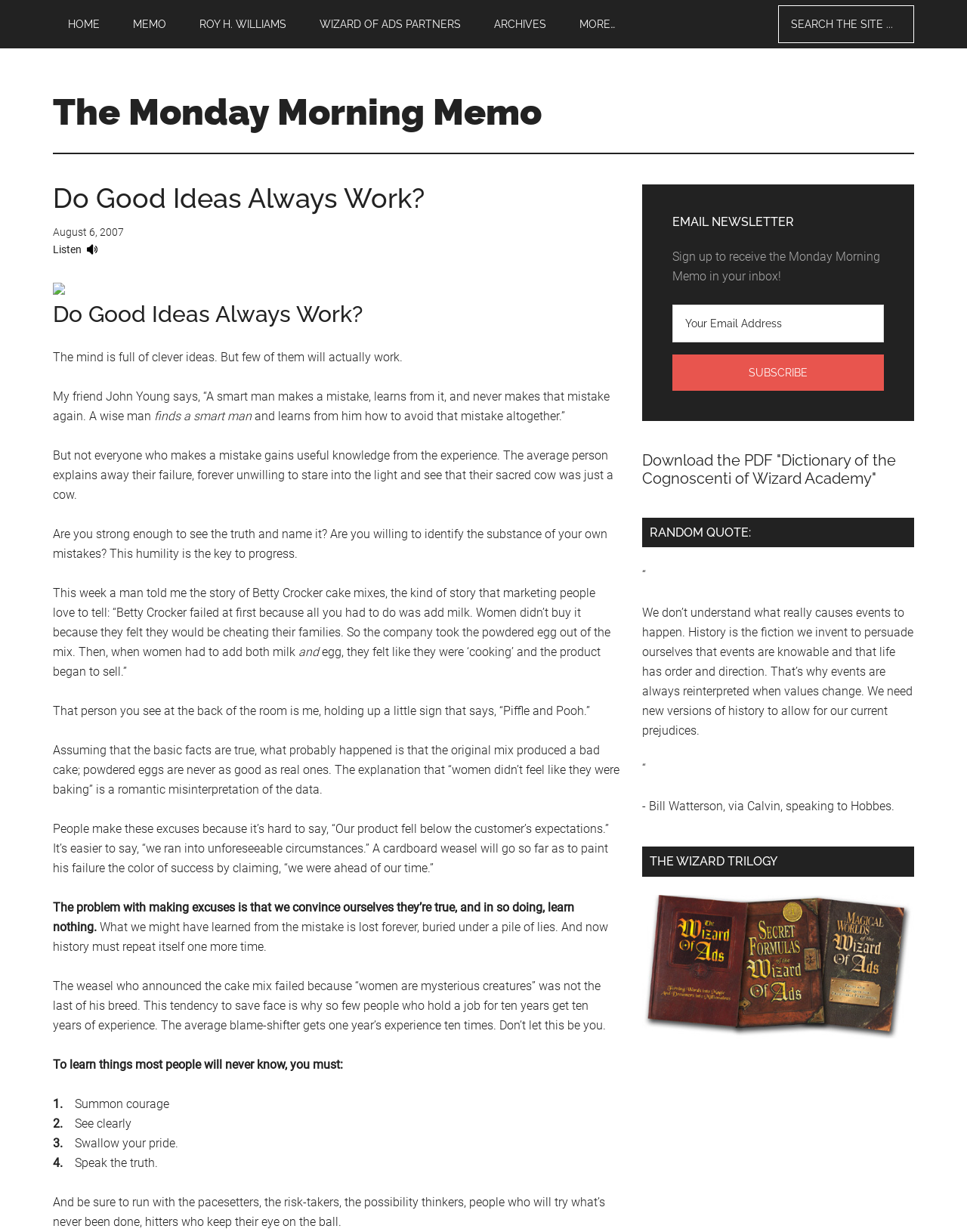Please identify the bounding box coordinates of the element's region that I should click in order to complete the following instruction: "Listen to the audio". The bounding box coordinates consist of four float numbers between 0 and 1, i.e., [left, top, right, bottom].

[0.055, 0.196, 0.101, 0.21]